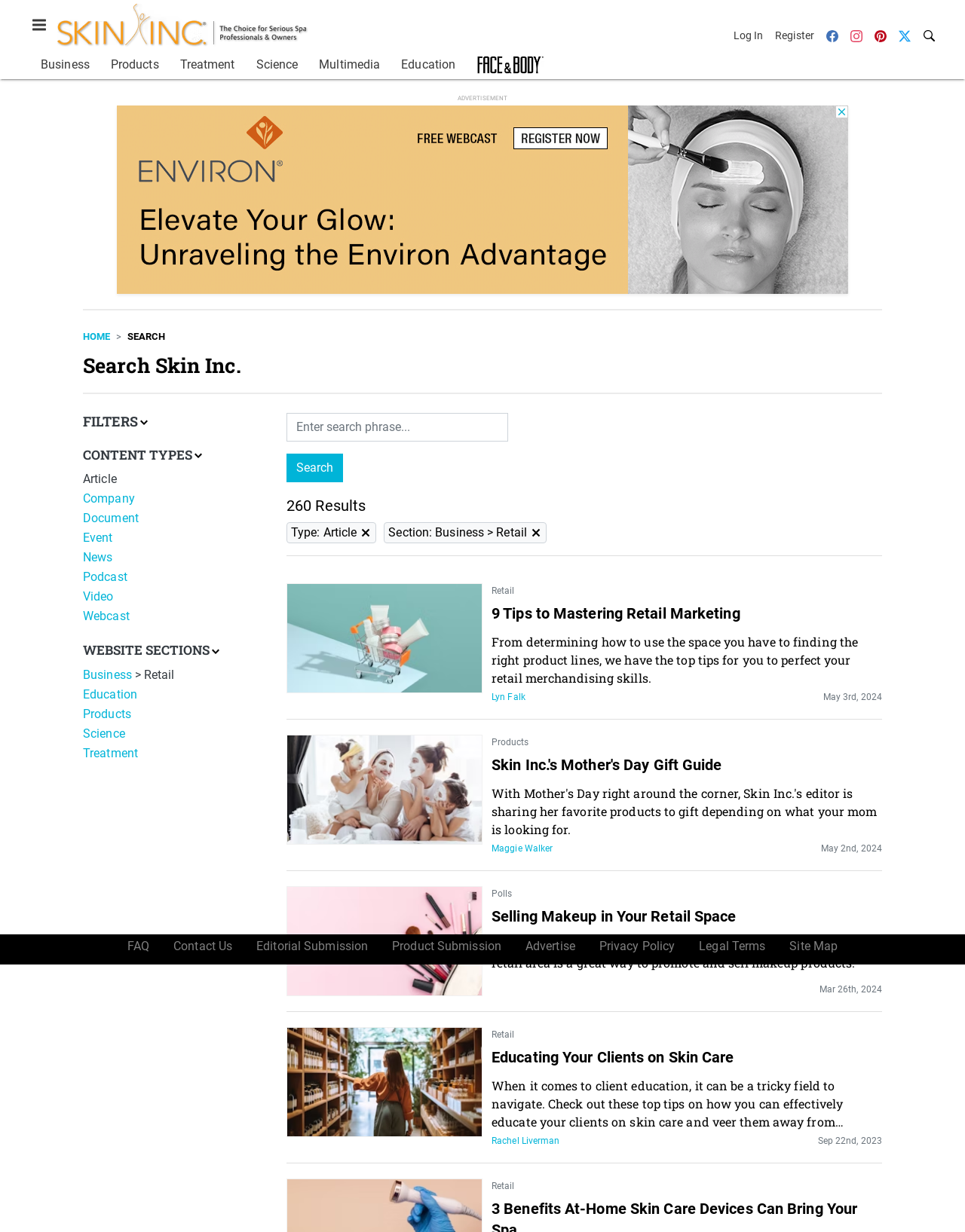Please provide the main heading of the webpage content.

Search Skin Inc.